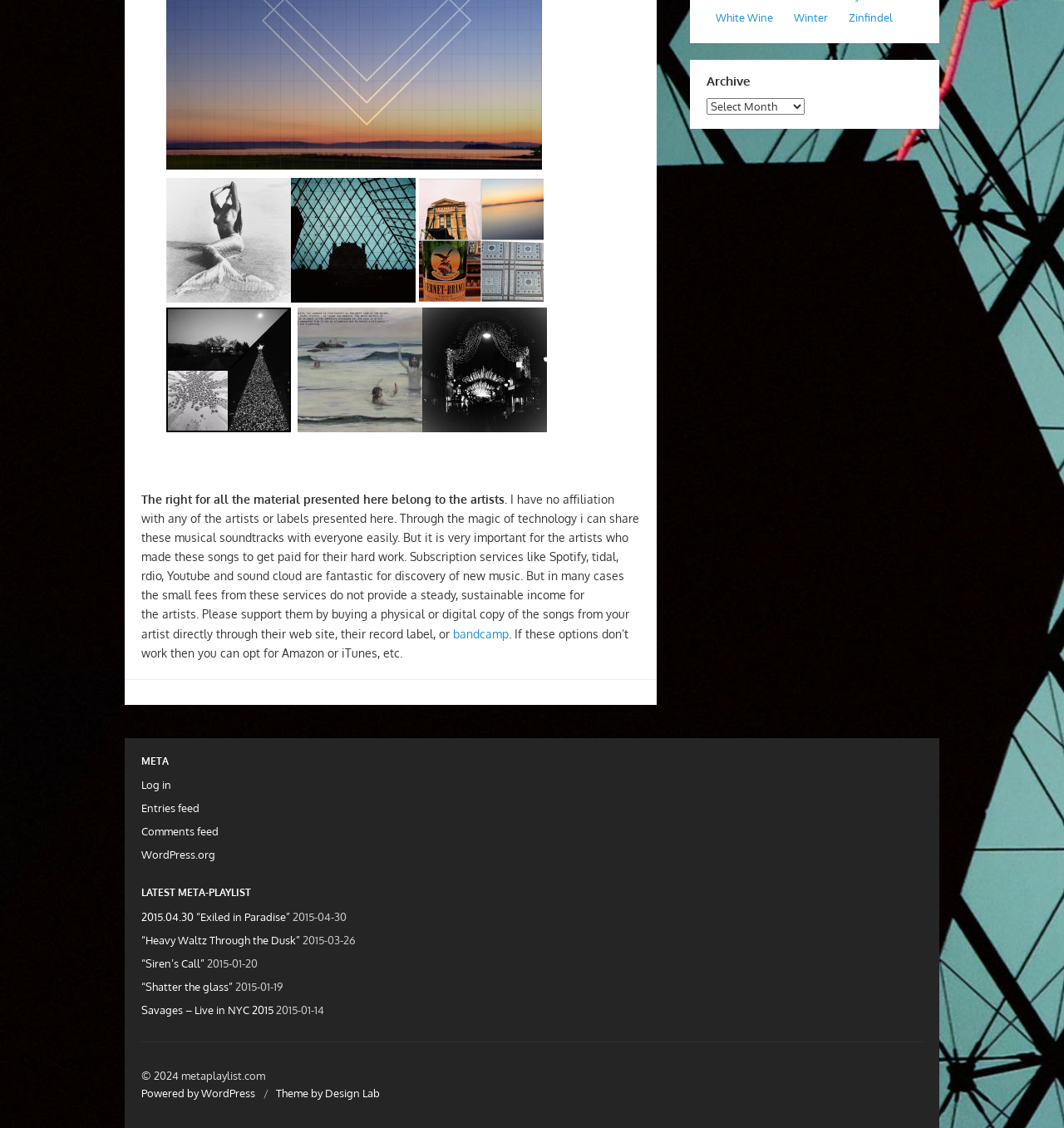Determine the bounding box for the UI element described here: "“Shatter the glass”".

[0.133, 0.869, 0.219, 0.881]